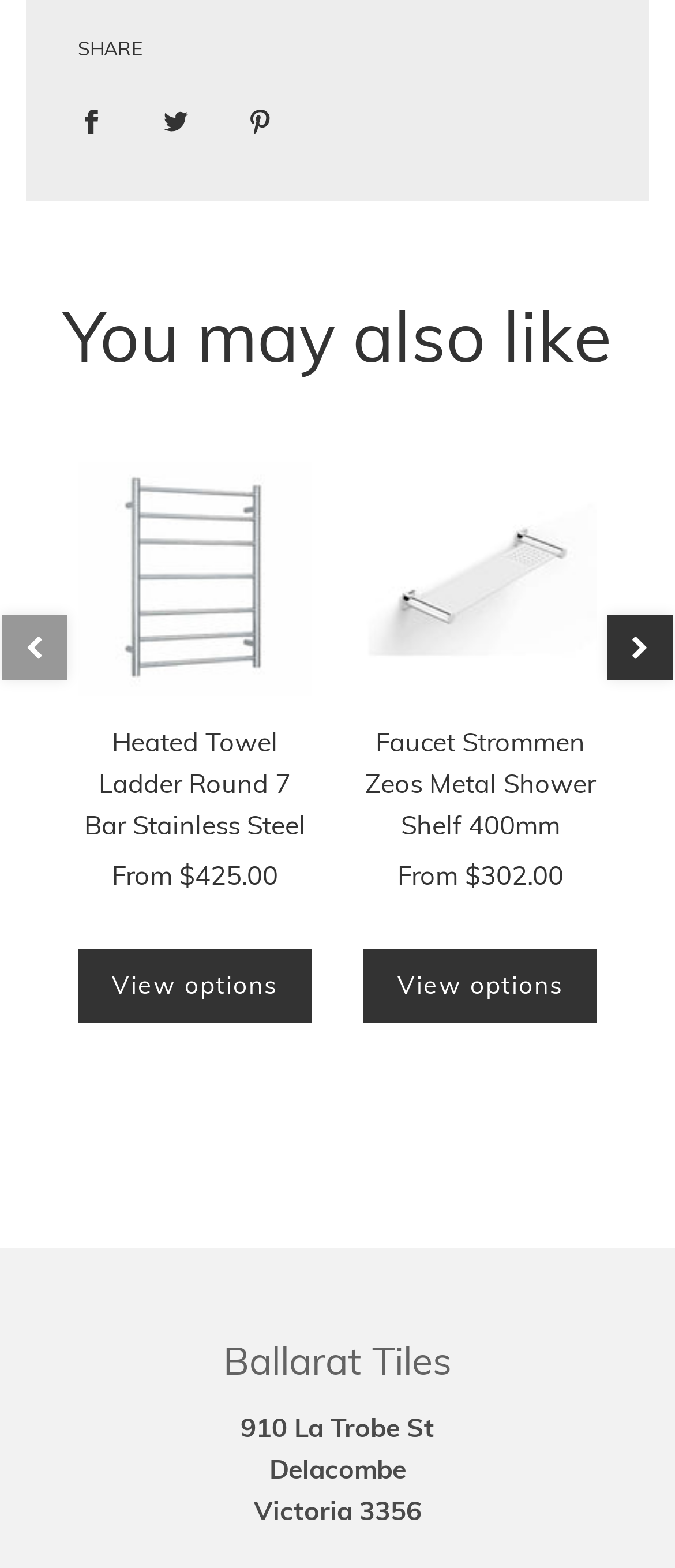Please identify the coordinates of the bounding box that should be clicked to fulfill this instruction: "View options for Heated Towel Ladder".

[0.115, 0.605, 0.462, 0.652]